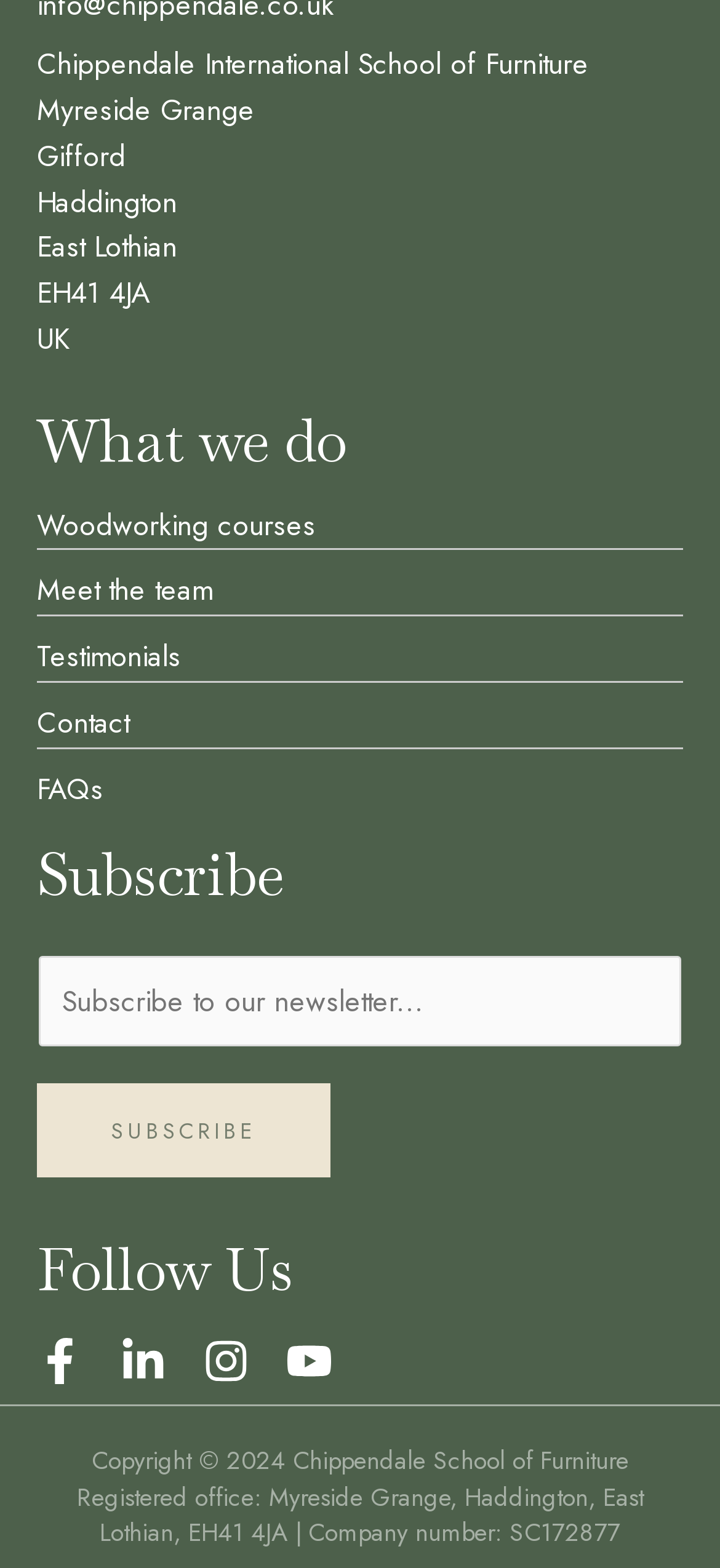Determine the bounding box coordinates for the area that needs to be clicked to fulfill this task: "Follow us on Facebook". The coordinates must be given as four float numbers between 0 and 1, i.e., [left, top, right, bottom].

[0.051, 0.854, 0.115, 0.883]